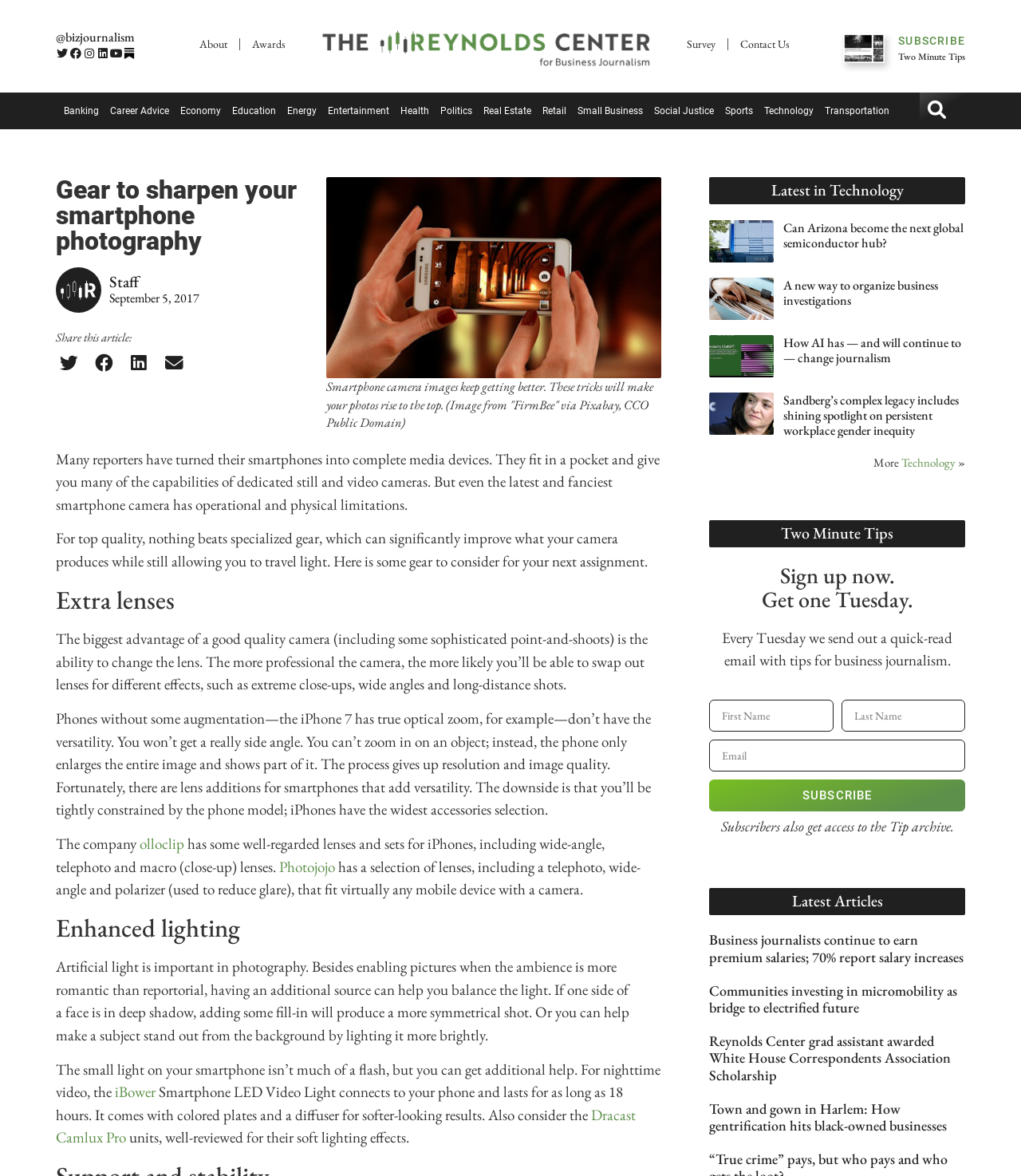What is the purpose of the iBower Smartphone LED Video Light?
Please provide a full and detailed response to the question.

According to the article, the iBower Smartphone LED Video Light is a device that connects to a smartphone and provides additional lighting for nighttime video recording, with a battery life of up to 18 hours.